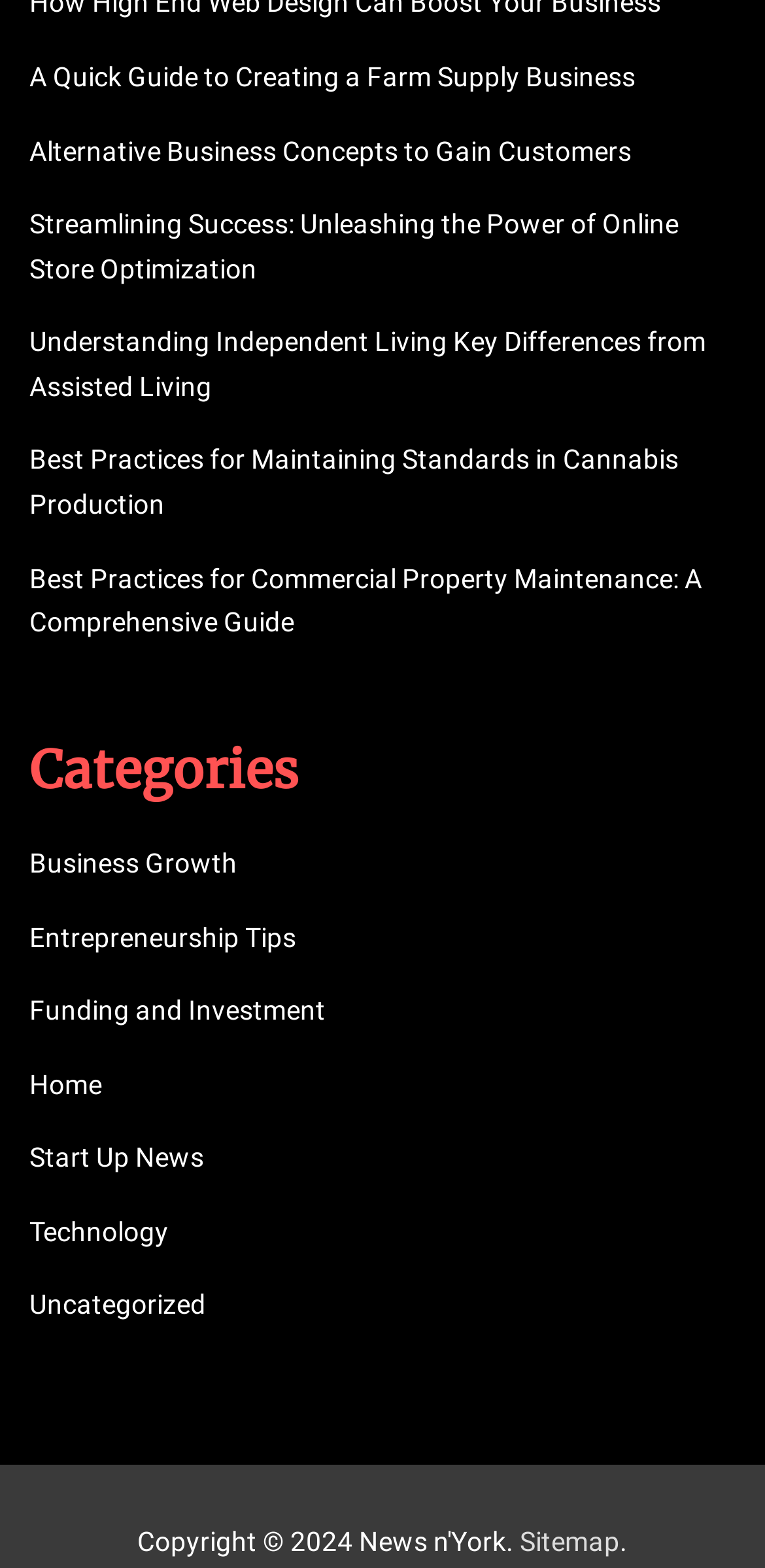Can you find the bounding box coordinates for the UI element given this description: "Technology"? Provide the coordinates as four float numbers between 0 and 1: [left, top, right, bottom].

[0.038, 0.775, 0.221, 0.795]